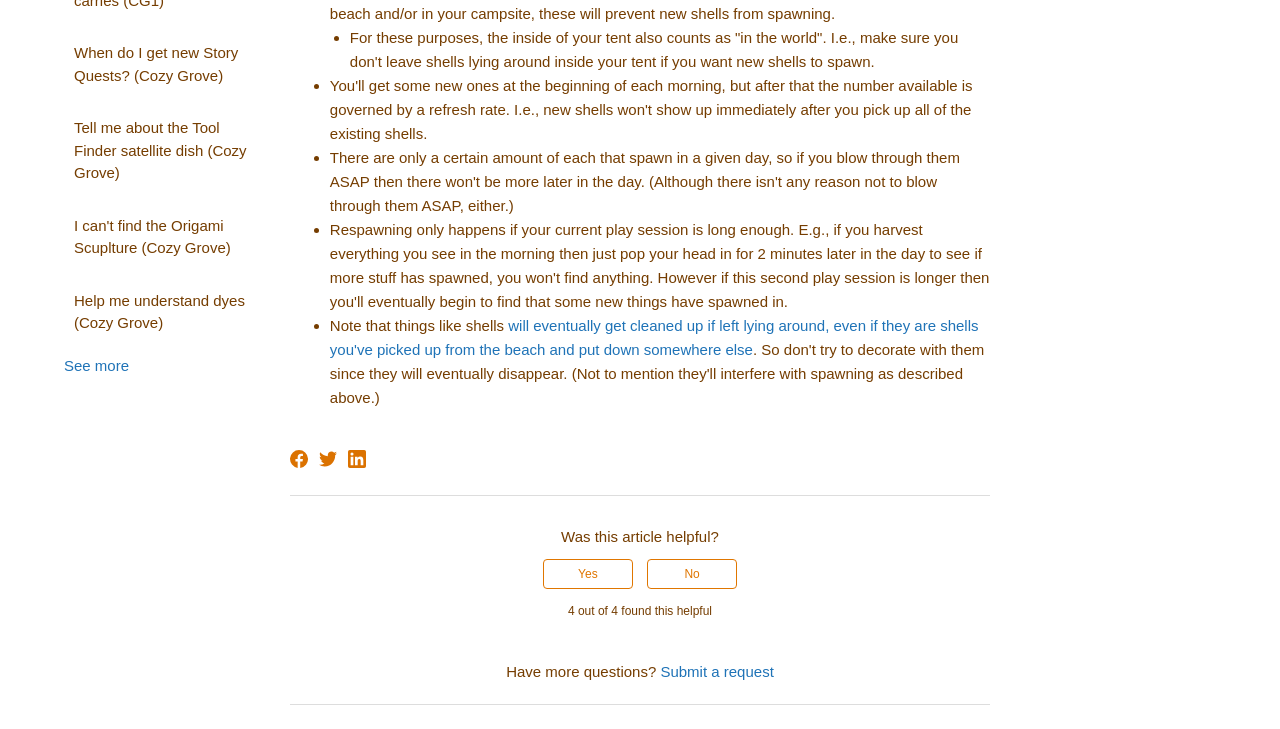Based on the description "Submit a request", find the bounding box of the specified UI element.

[0.516, 0.91, 0.605, 0.933]